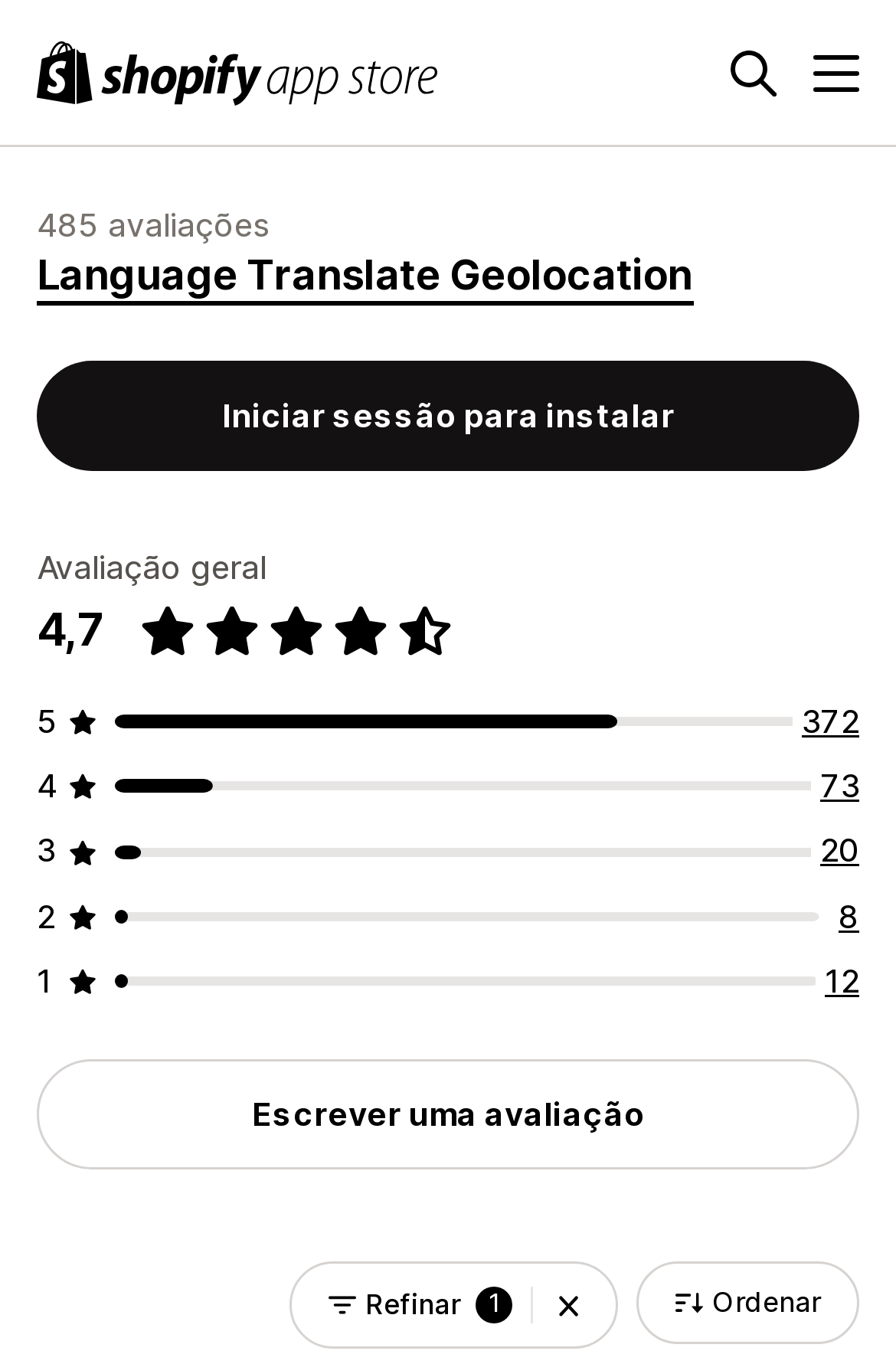Identify the bounding box coordinates of the element to click to follow this instruction: 'Search for an app'. Ensure the coordinates are four float values between 0 and 1, provided as [left, top, right, bottom].

[0.815, 0.036, 0.867, 0.07]